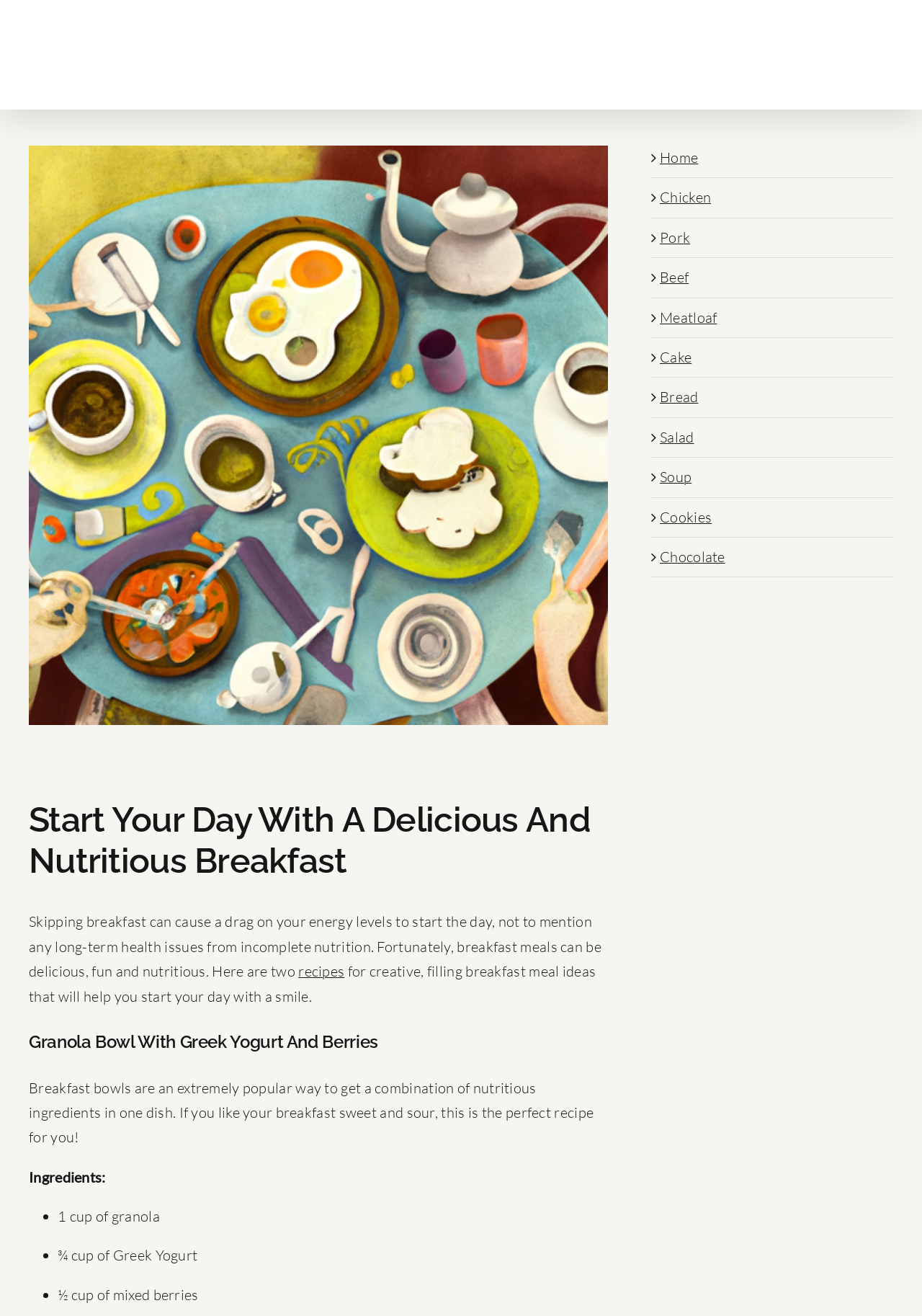Given the description "alt="Eezy Recipes Logo"", provide the bounding box coordinates of the corresponding UI element.

[0.031, 0.017, 0.219, 0.061]